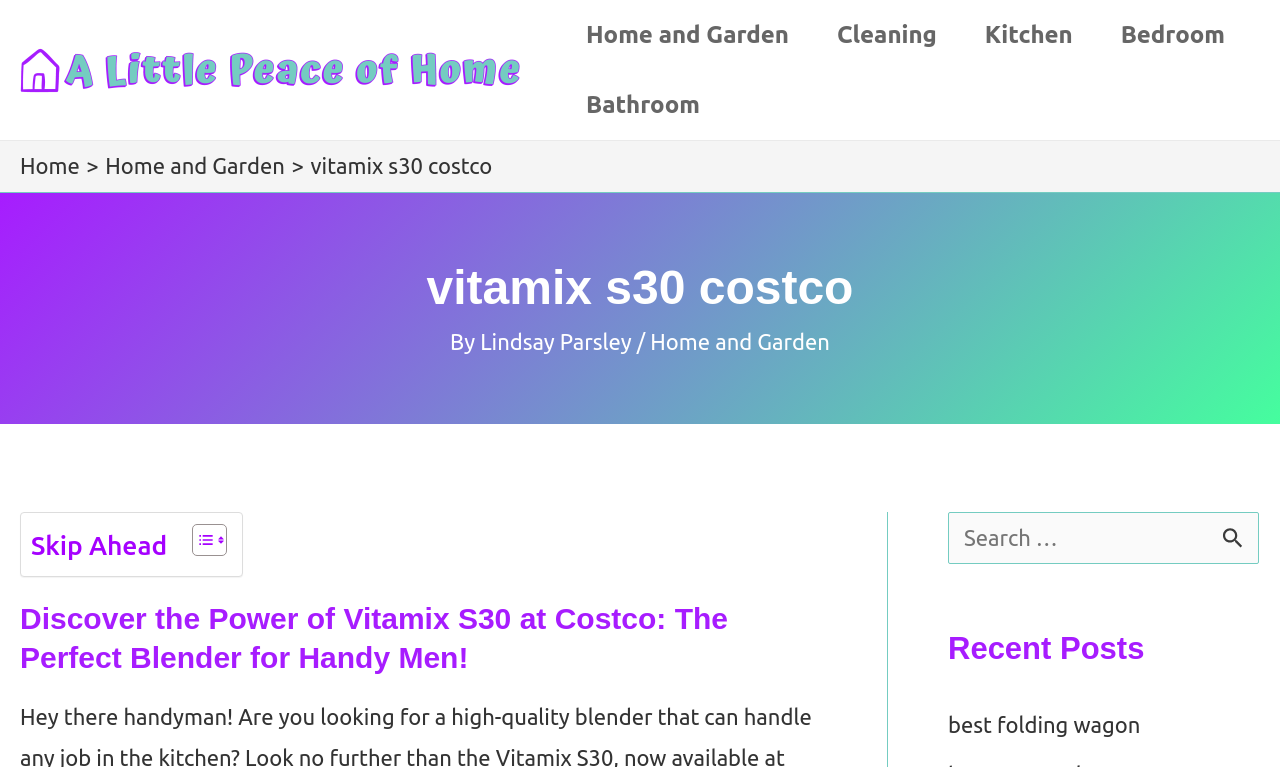Determine the bounding box coordinates of the section I need to click to execute the following instruction: "toggle table of content". Provide the coordinates as four float numbers between 0 and 1, i.e., [left, top, right, bottom].

[0.138, 0.682, 0.174, 0.727]